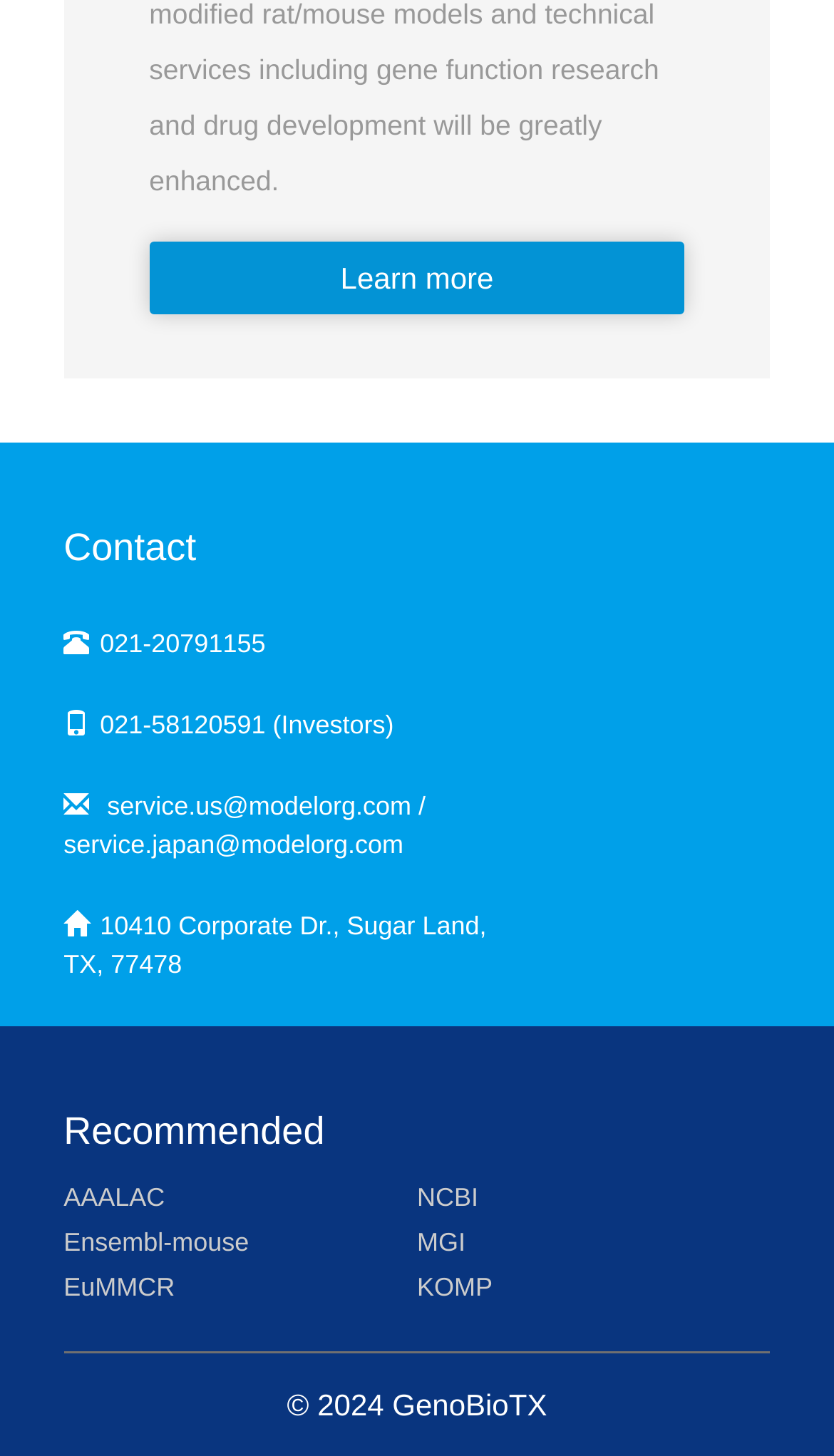Locate the bounding box coordinates of the item that should be clicked to fulfill the instruction: "Visit the AAALAC website".

[0.076, 0.813, 0.198, 0.833]